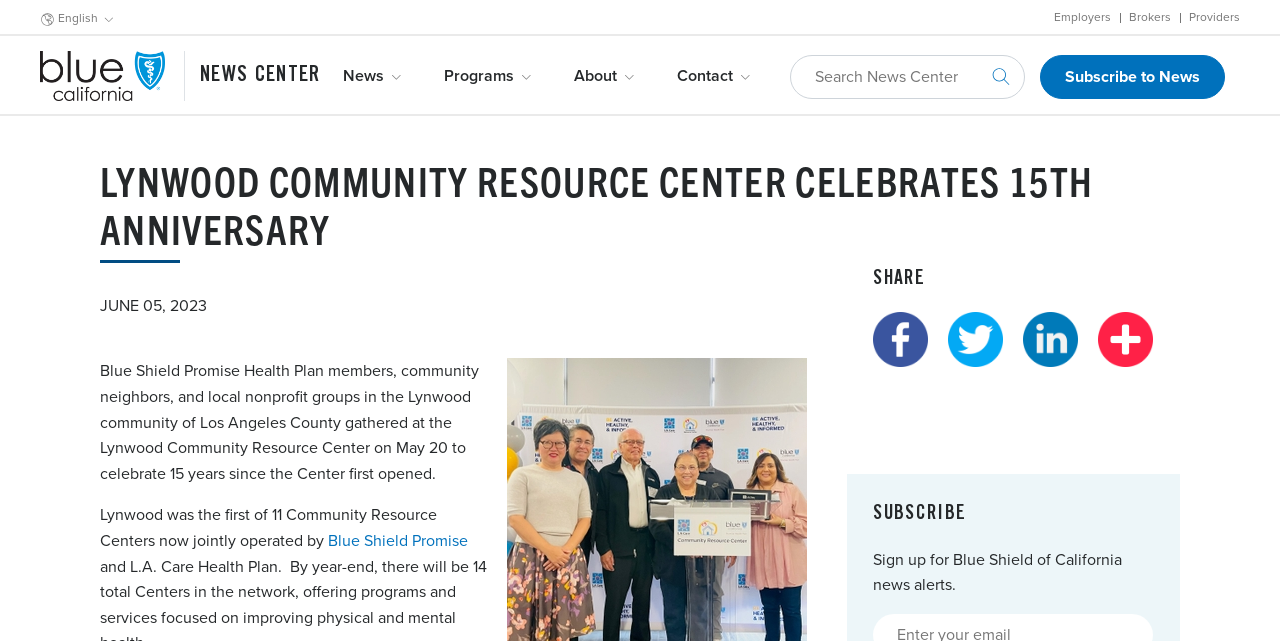What is the name of the community resource center?
Please answer the question with as much detail and depth as you can.

I found the answer by looking at the heading element with the text 'LYNWOOD COMMUNITY RESOURCE CENTER CELEBRATES 15TH ANNIVERSARY' and inferred that the name of the community resource center is Lynwood Community Resource Center.